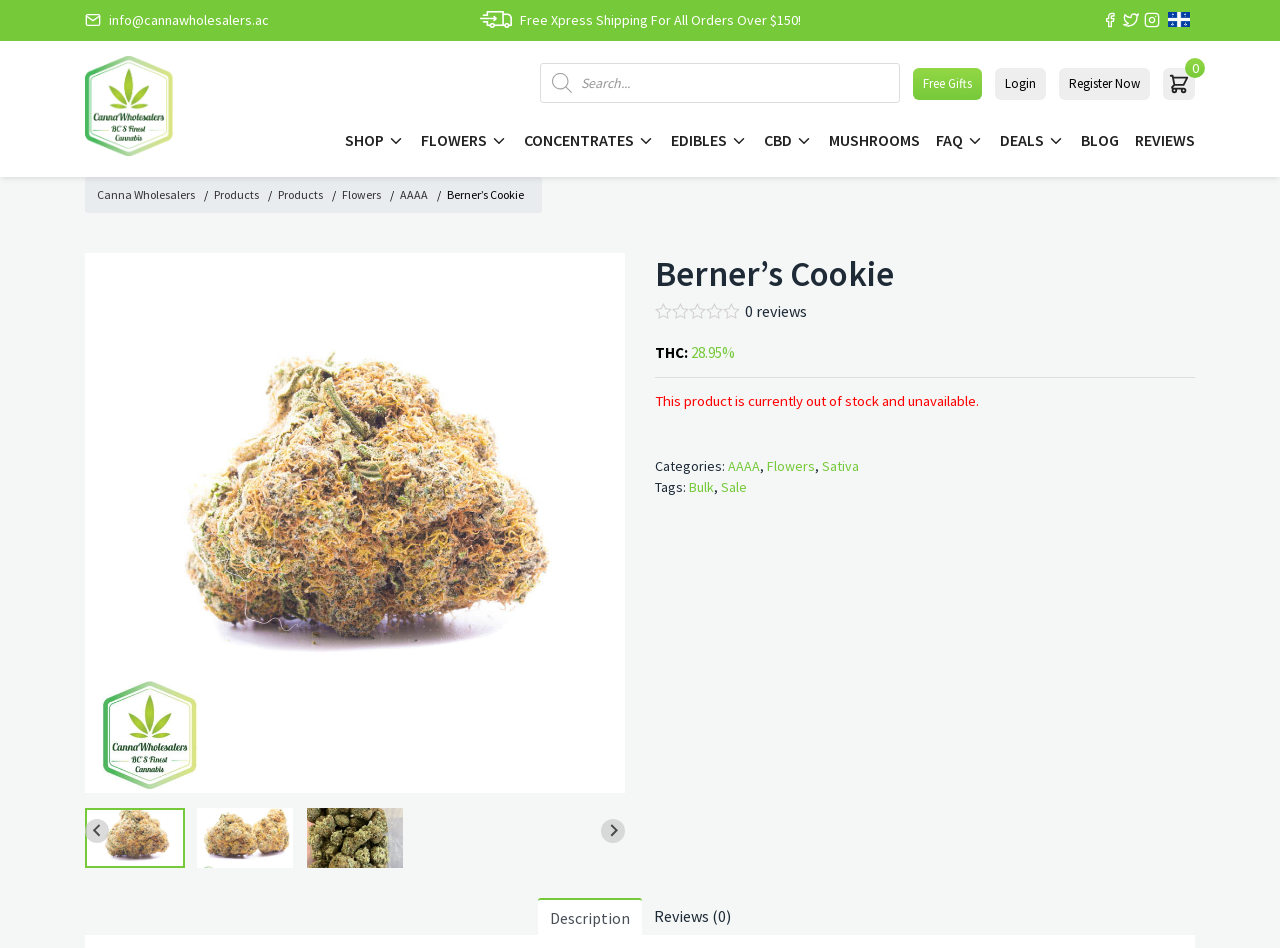Using the details from the image, please elaborate on the following question: What categories does the Berner's Cookie product belong to?

I found this information by looking at the static text element that says 'Categories:' and the subsequent link elements that say 'AAAA' and 'Flowers' in the product details section.